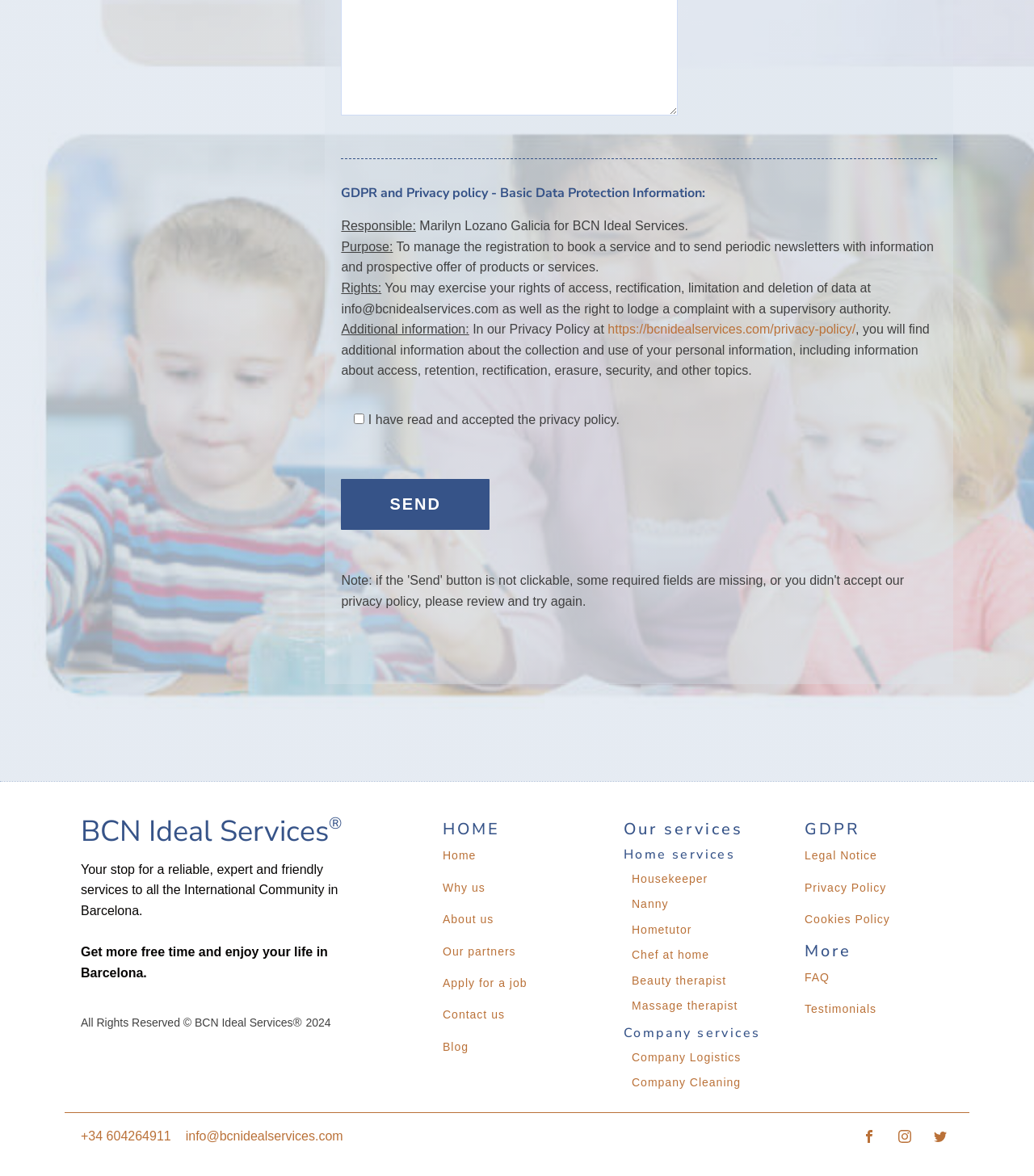Locate the UI element described as follows: "Visit our Facebook". Return the bounding box coordinates as four float numbers between 0 and 1 in the order [left, top, right, bottom].

[0.828, 0.955, 0.853, 0.977]